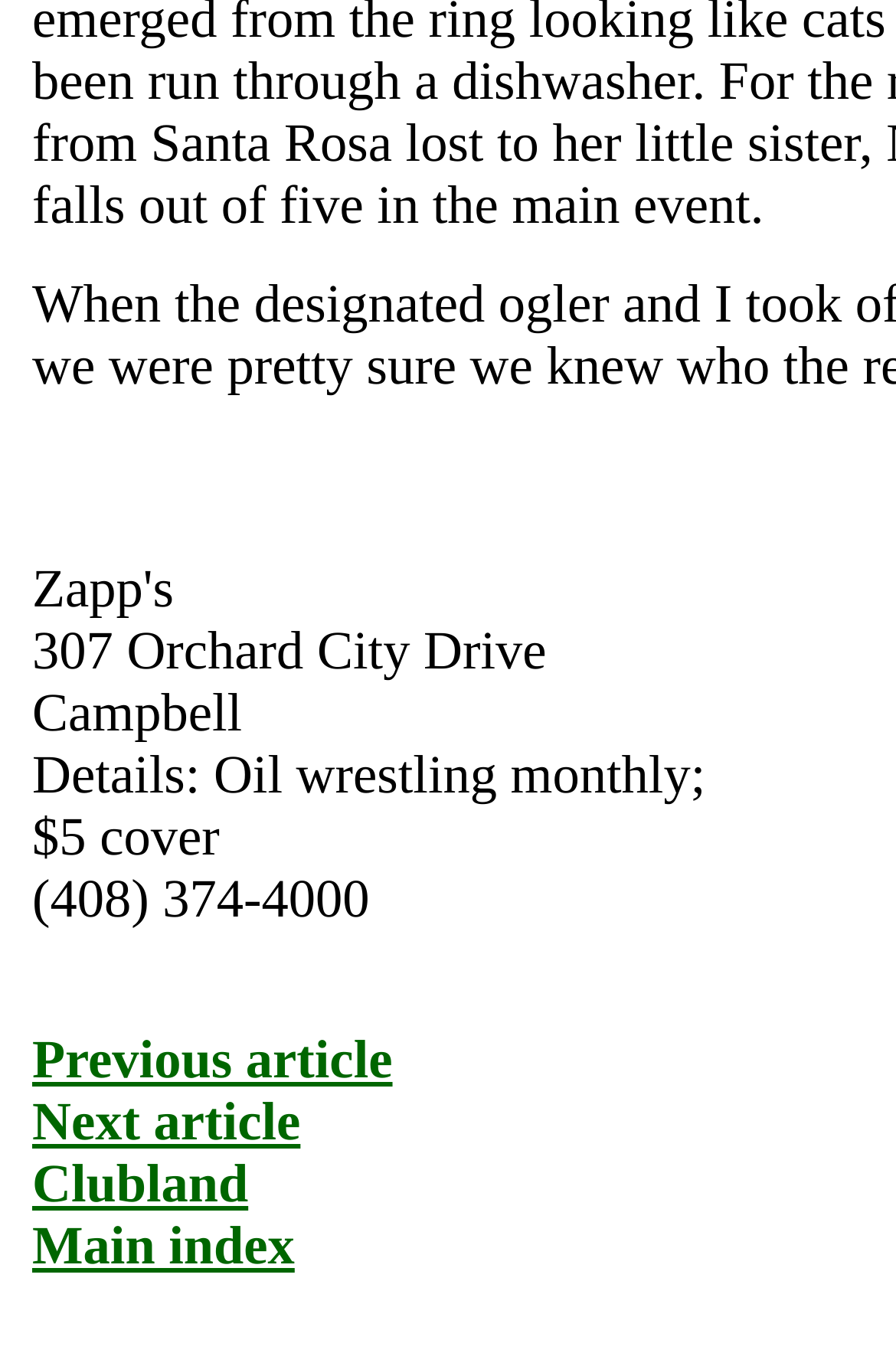Using the provided element description: "Clubland", identify the bounding box coordinates. The coordinates should be four floats between 0 and 1 in the order [left, top, right, bottom].

[0.036, 0.854, 0.277, 0.898]